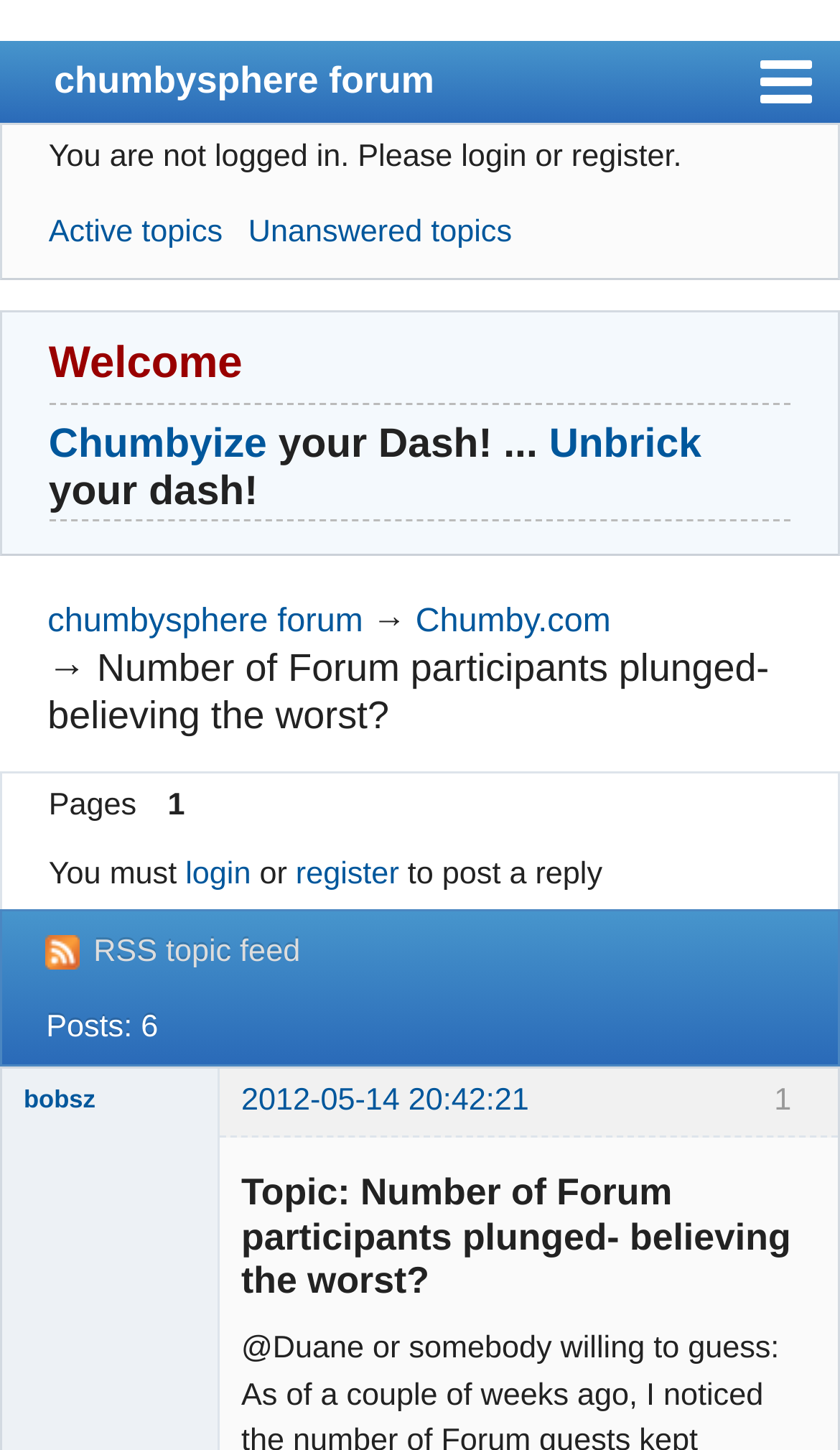What is the topic of this forum page?
Answer the question using a single word or phrase, according to the image.

Number of Forum participants plunged- believing the worst?